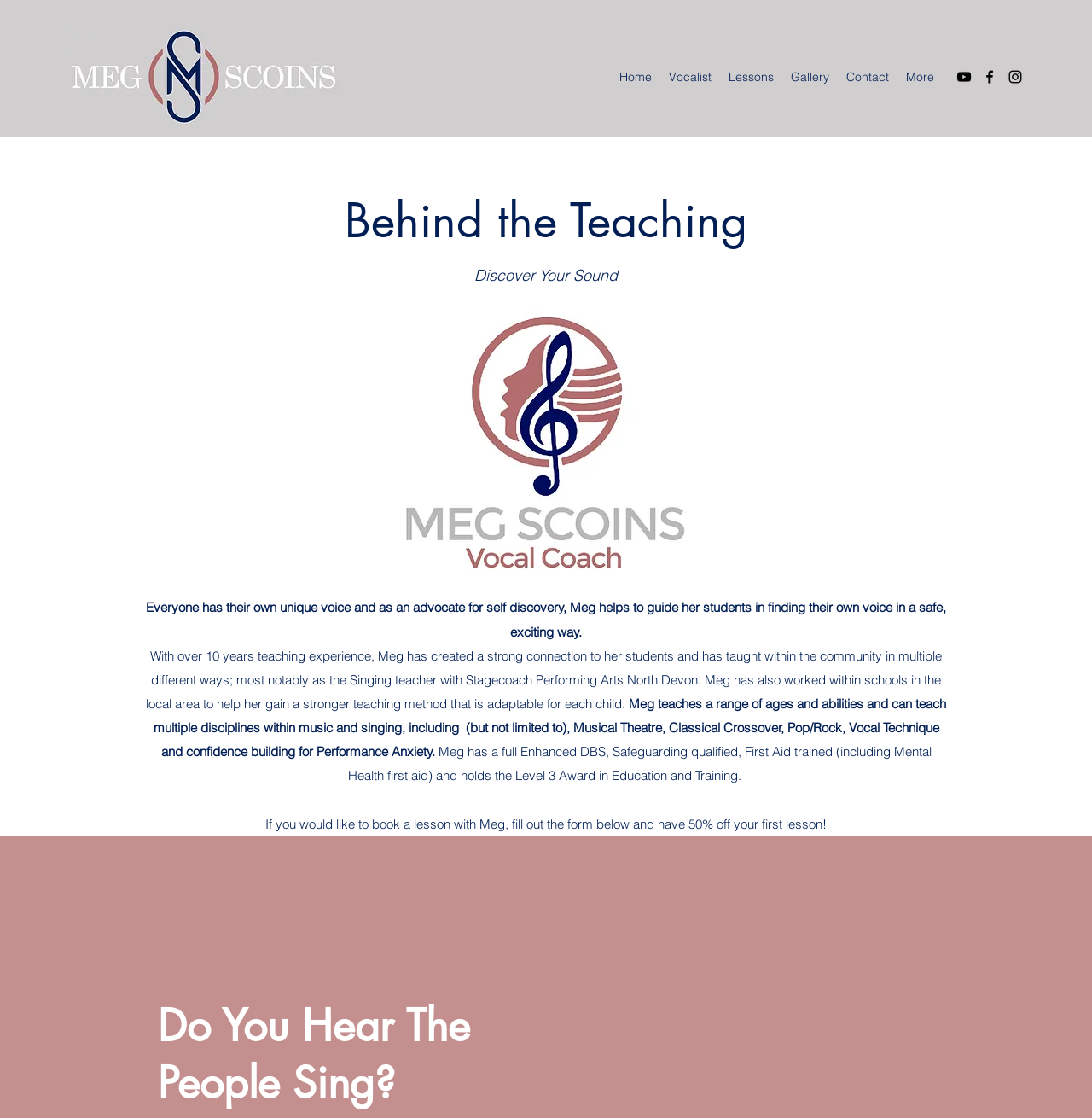Please find the main title text of this webpage.

Behind the Teaching